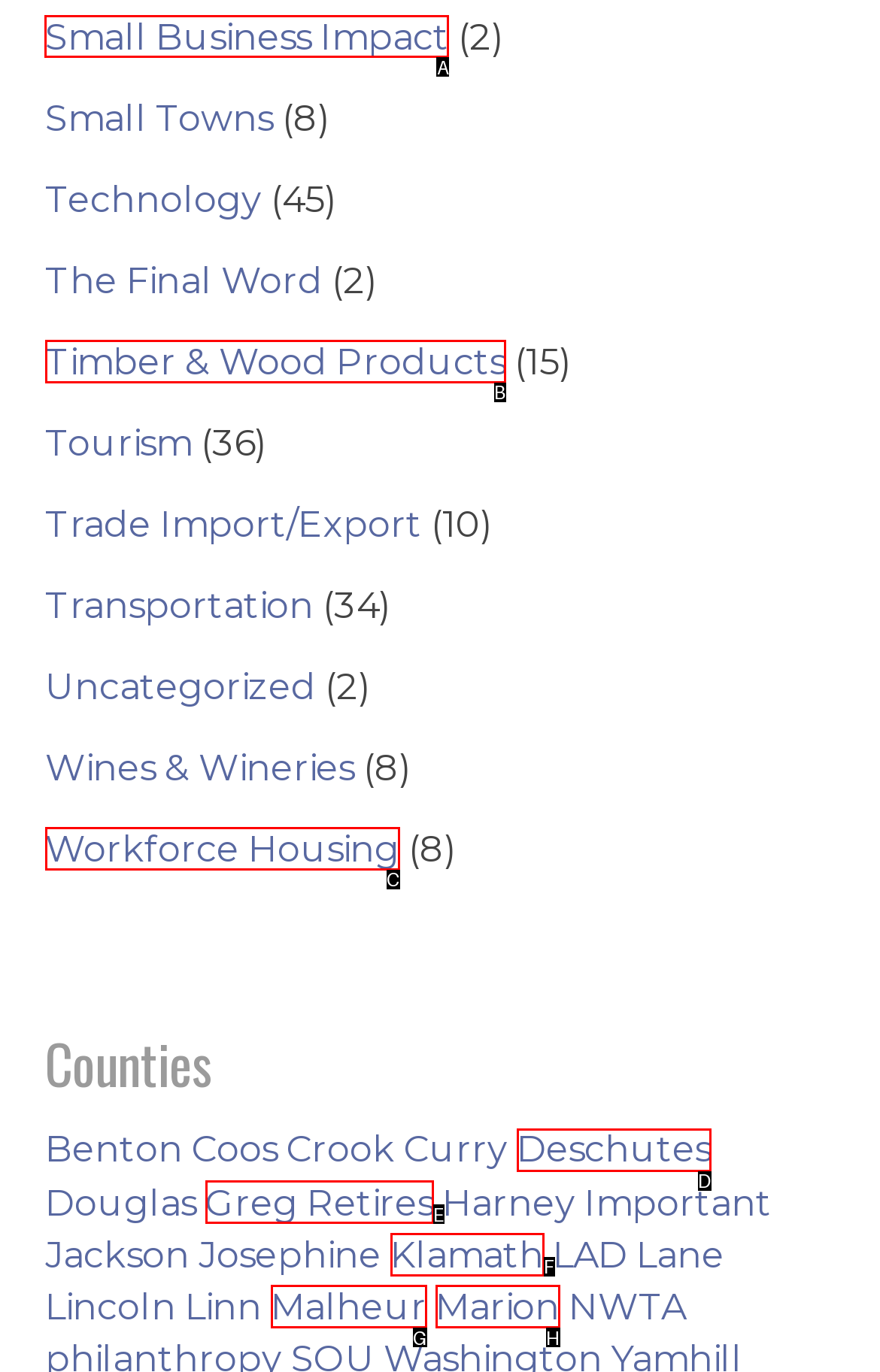Which option should I select to accomplish the task: Click on Small Business Impact? Respond with the corresponding letter from the given choices.

A